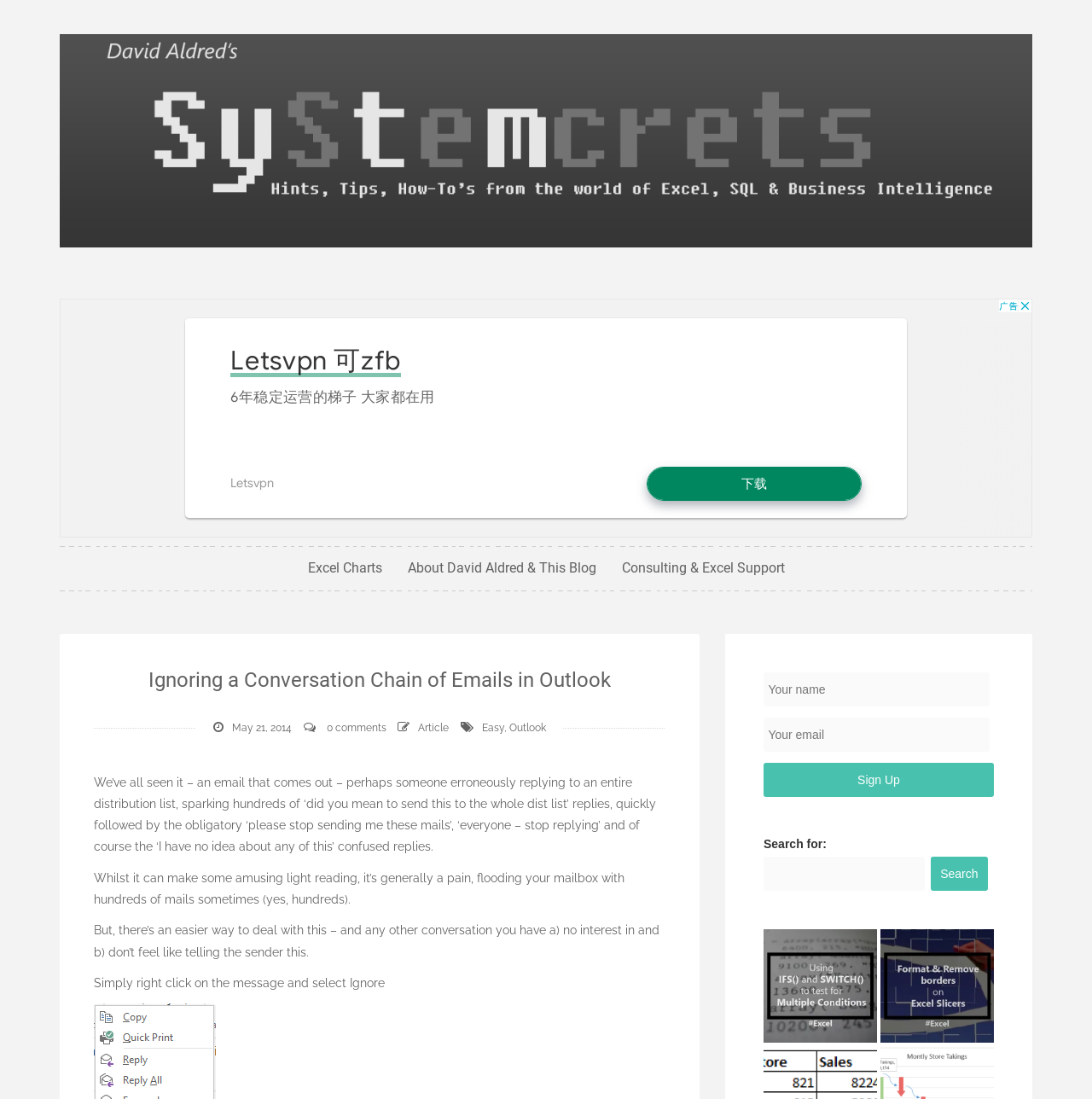Please identify and generate the text content of the webpage's main heading.

Ignoring a Conversation Chain of Emails in Outlook